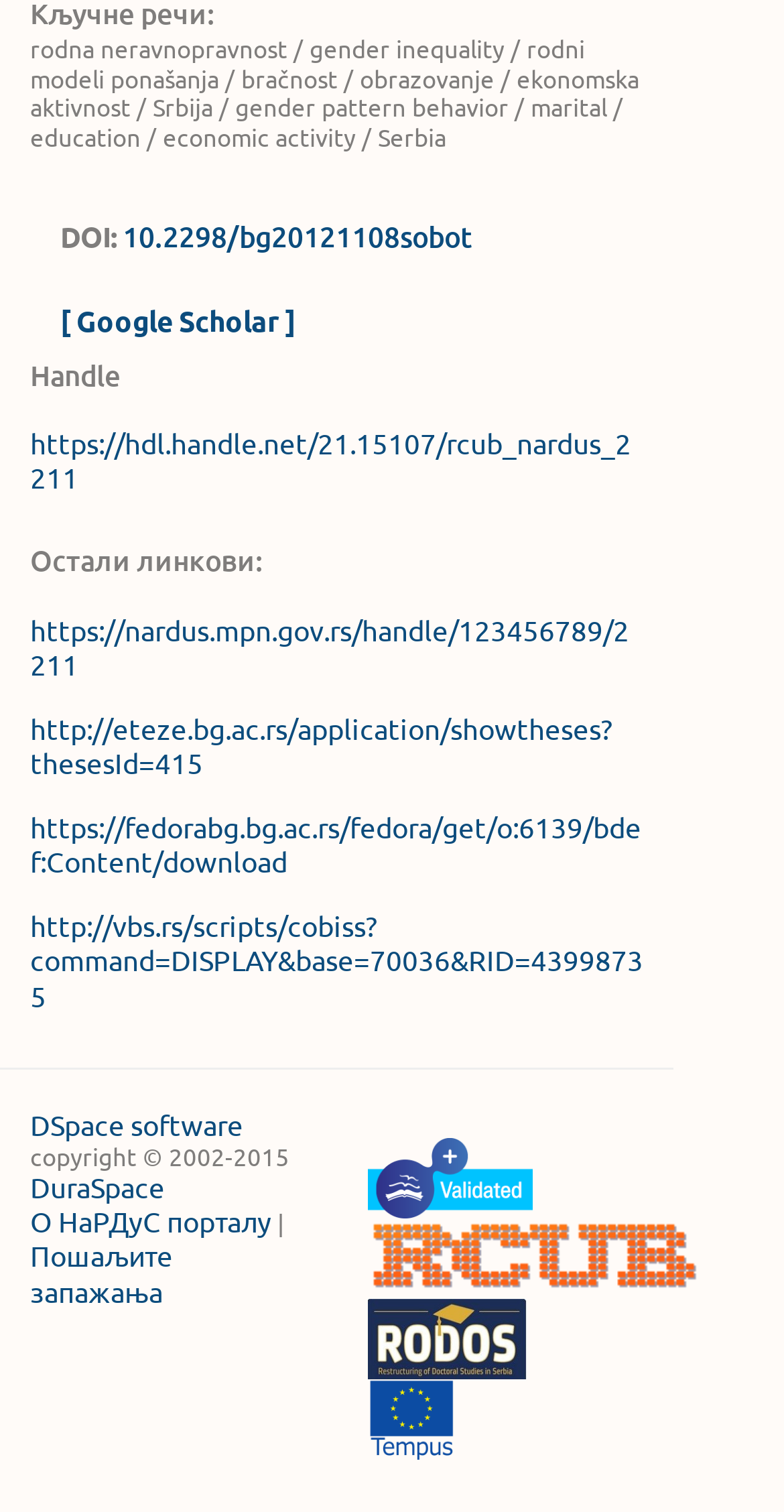Please identify the bounding box coordinates of the element's region that needs to be clicked to fulfill the following instruction: "Search on Google Scholar". The bounding box coordinates should consist of four float numbers between 0 and 1, i.e., [left, top, right, bottom].

[0.077, 0.202, 0.377, 0.223]